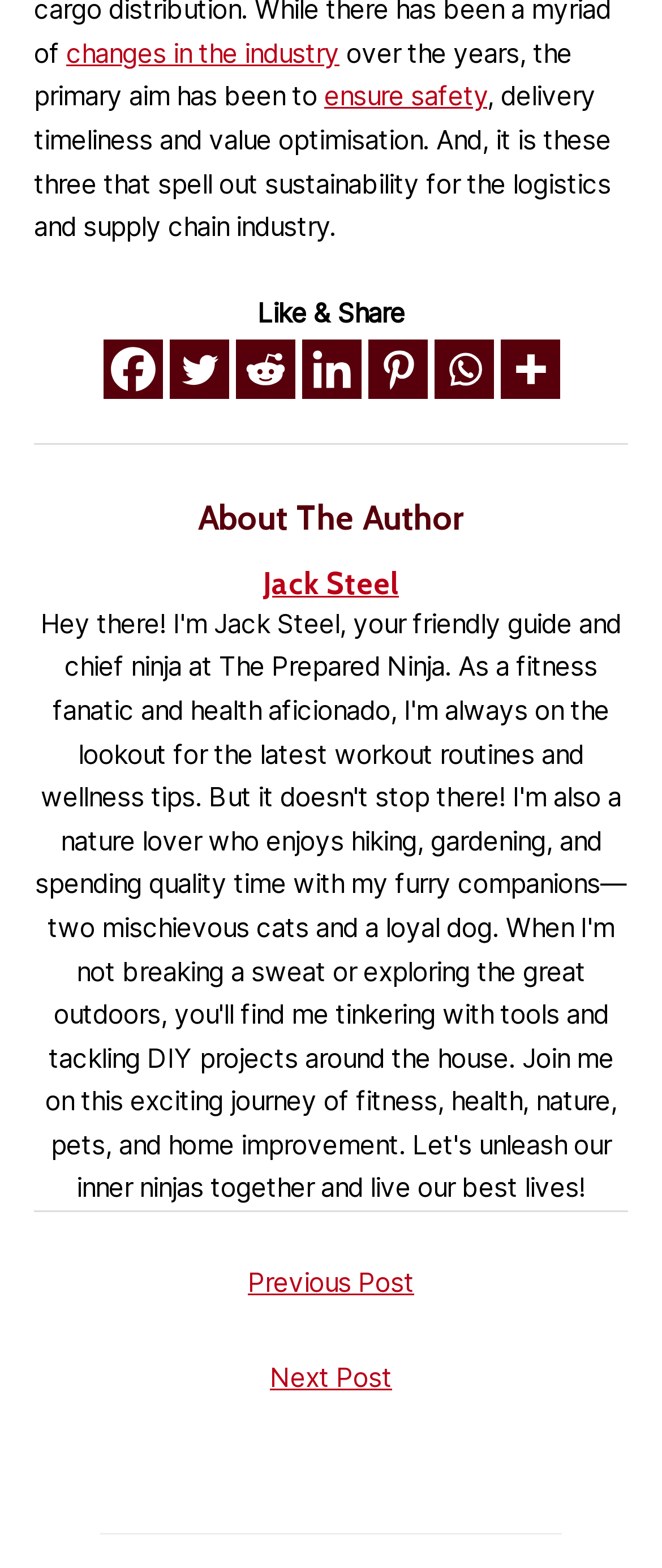Please identify the bounding box coordinates of the area that needs to be clicked to fulfill the following instruction: "Click on 'changes in the industry'."

[0.1, 0.024, 0.513, 0.044]